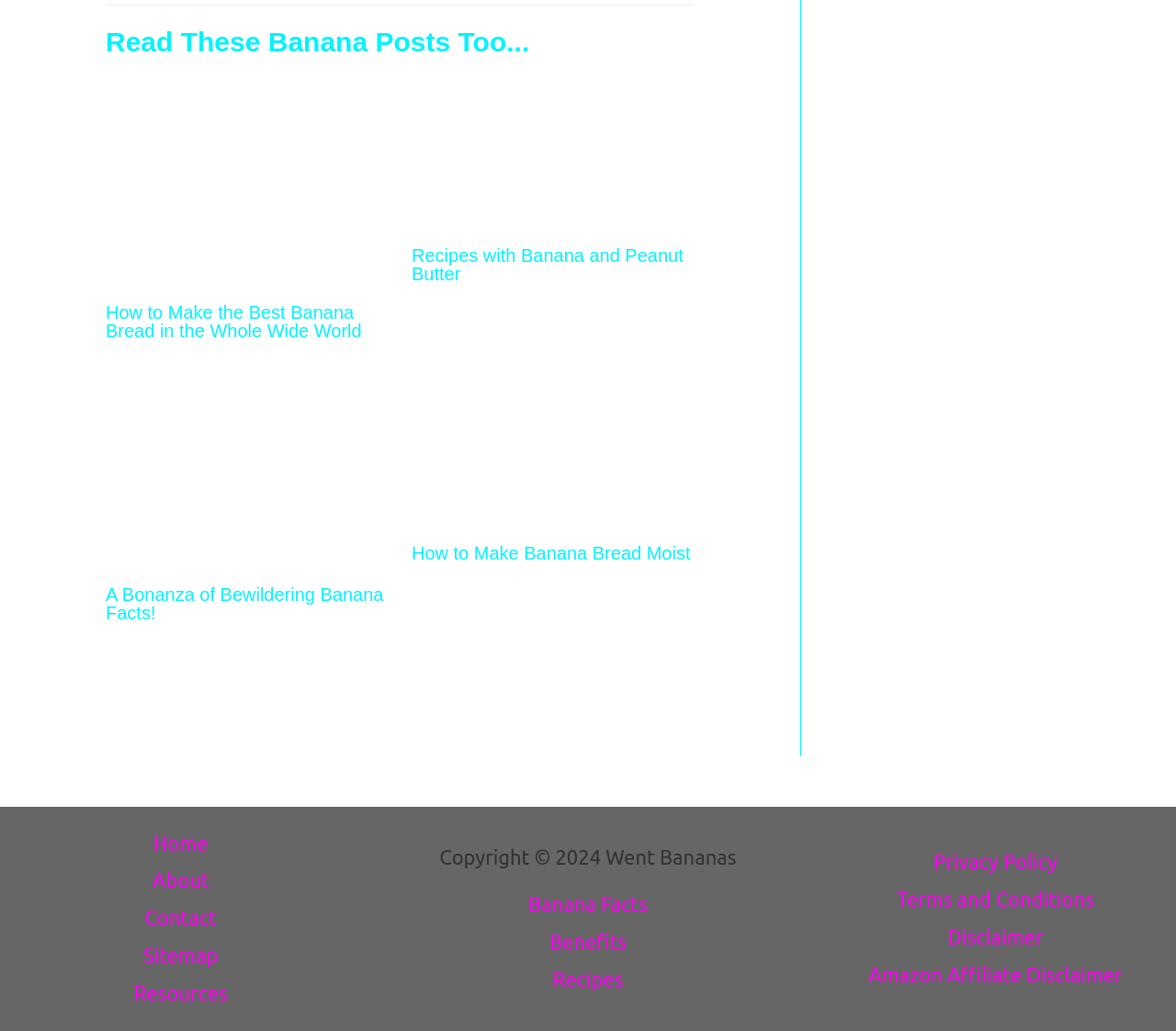Please identify the bounding box coordinates of the region to click in order to complete the task: "Read more about A Bonanza of Bewildering Banana Facts!". The coordinates must be four float numbers between 0 and 1, specified as [left, top, right, bottom].

[0.09, 0.443, 0.33, 0.465]